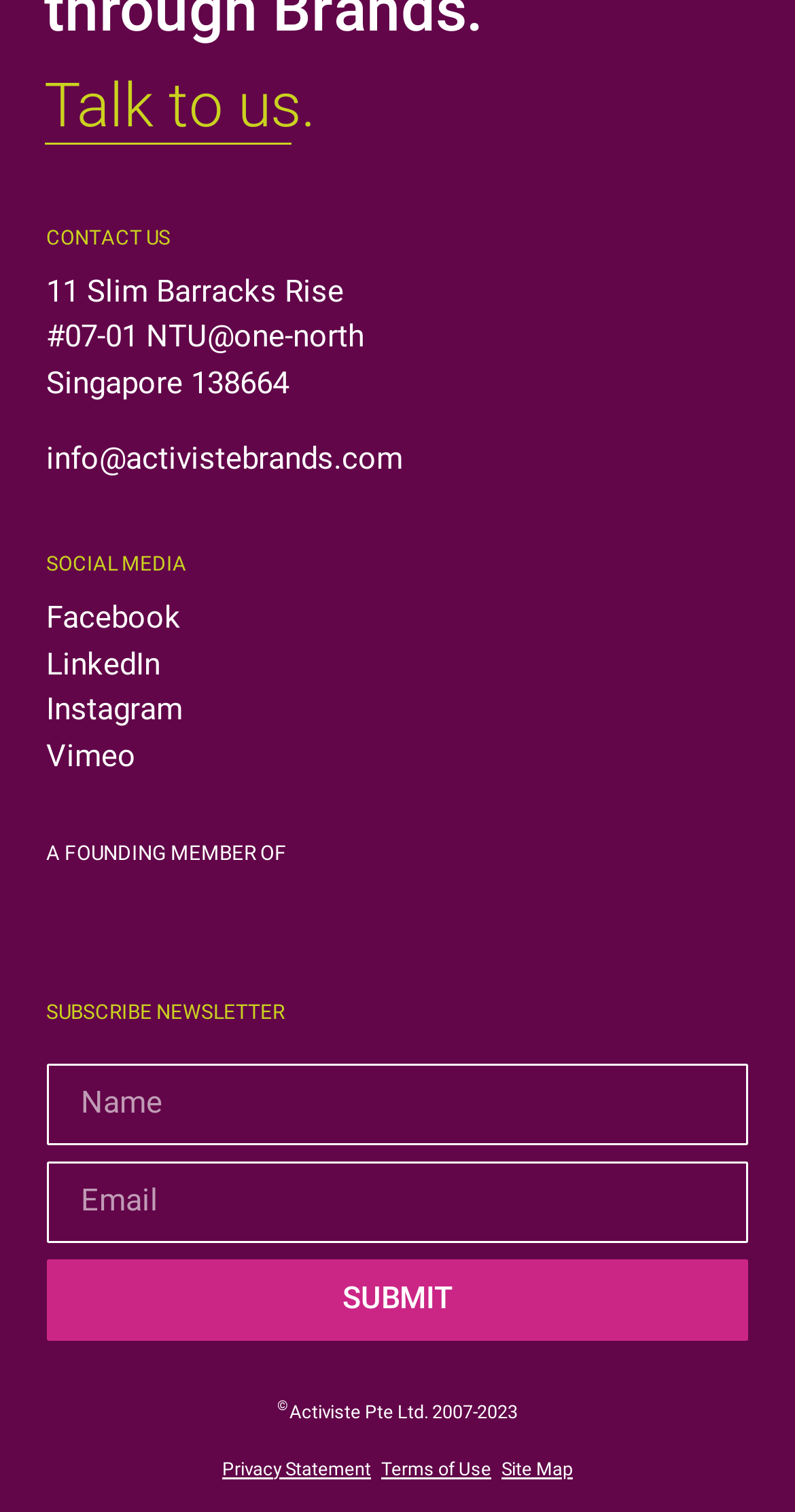What is the address of Activiste Brands?
Give a one-word or short-phrase answer derived from the screenshot.

11 Slim Barracks Rise